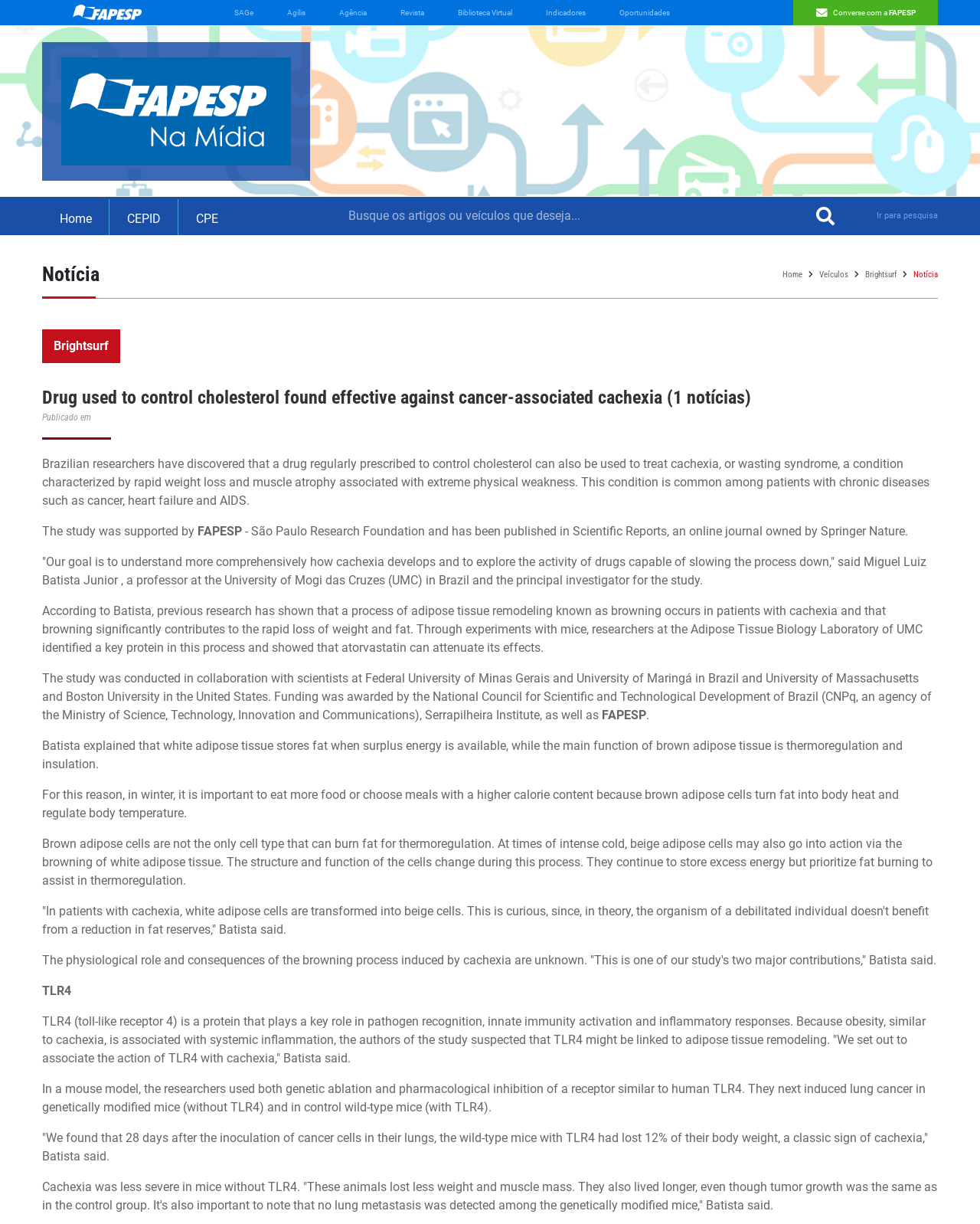Locate the bounding box coordinates of the clickable part needed for the task: "Go to the 'Home' page".

[0.043, 0.163, 0.111, 0.192]